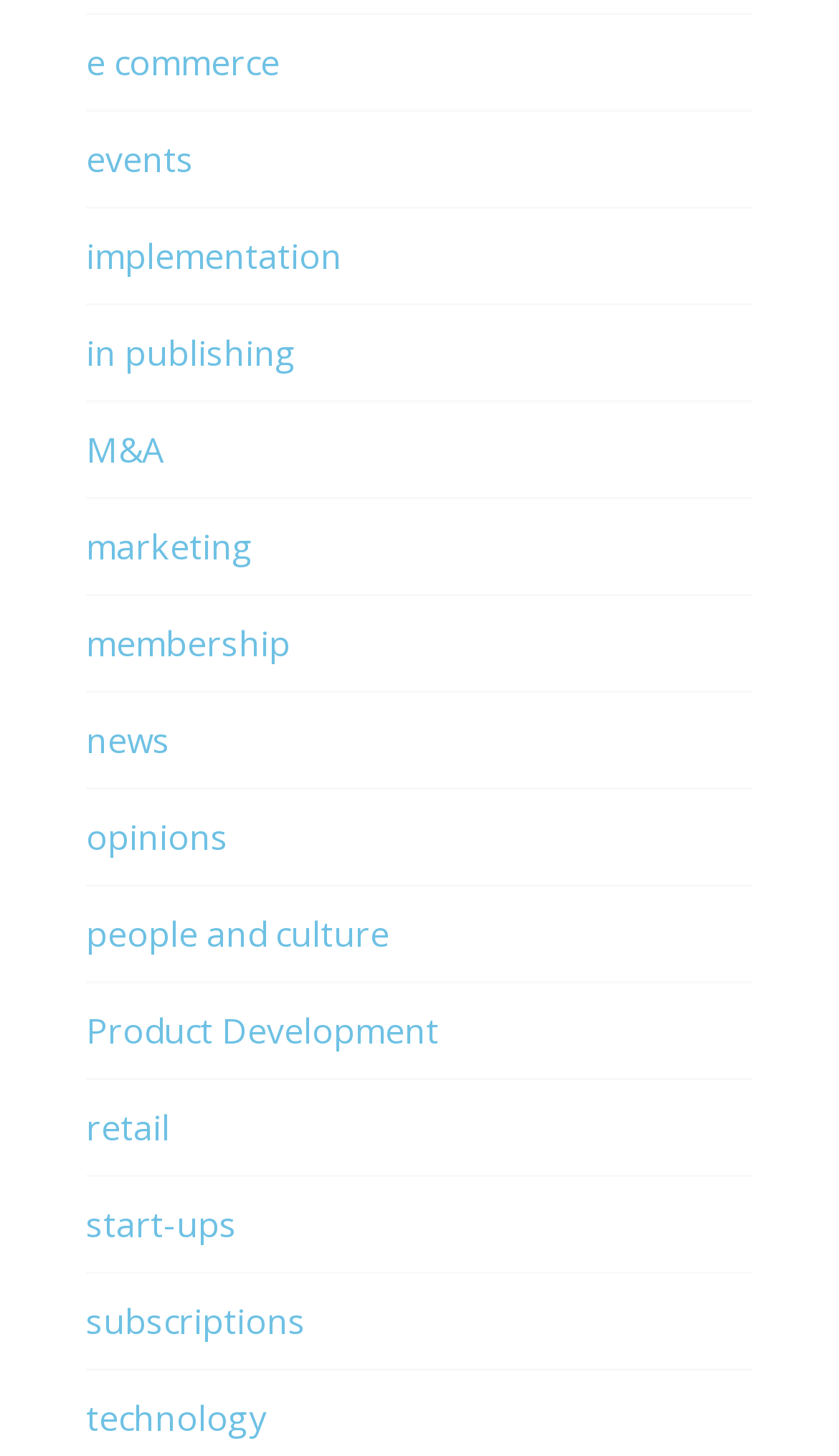Can you identify the bounding box coordinates of the clickable region needed to carry out this instruction: 'learn about technology'? The coordinates should be four float numbers within the range of 0 to 1, stated as [left, top, right, bottom].

[0.103, 0.958, 0.318, 0.991]